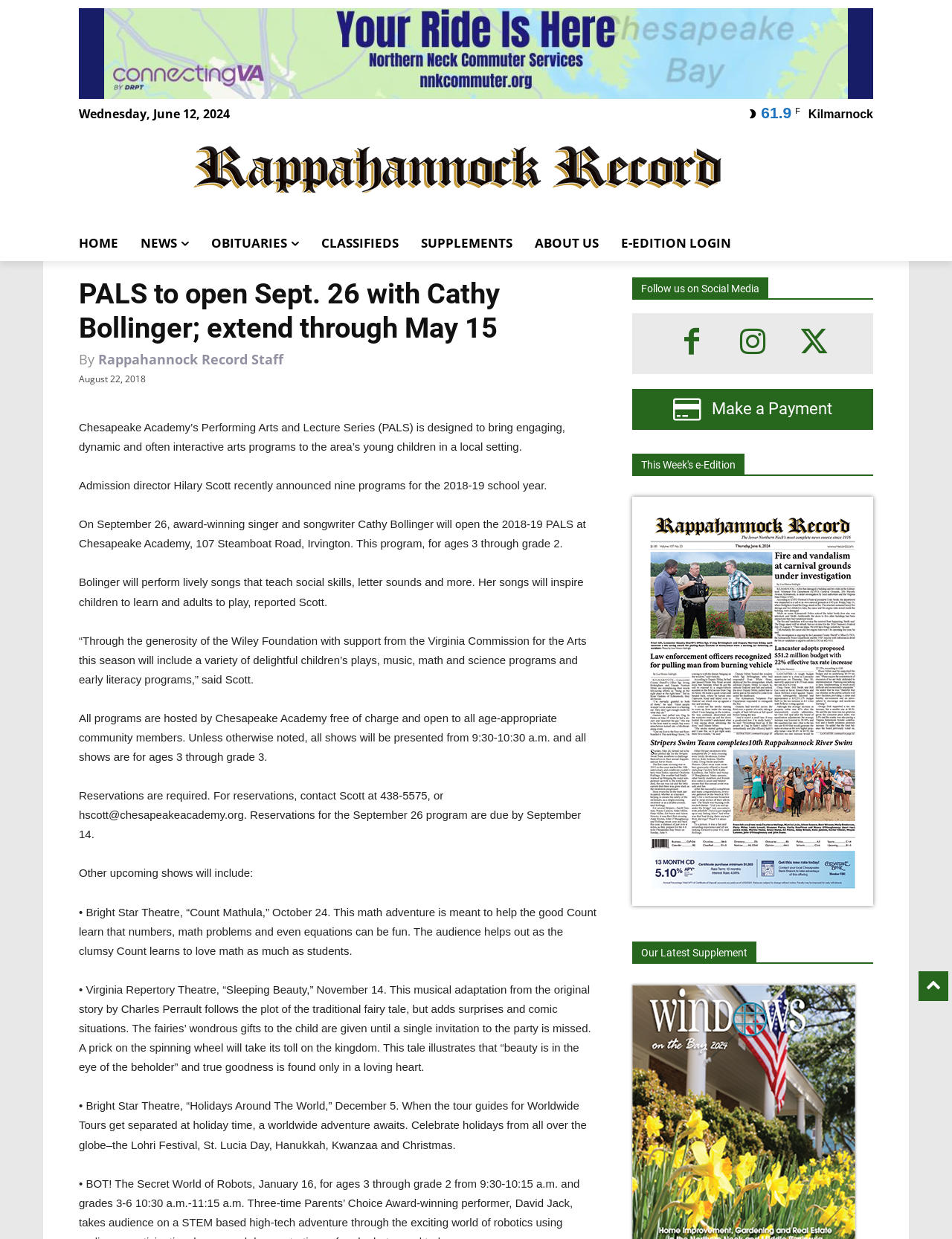What is the date of the first PALS program?
Please use the visual content to give a single word or phrase answer.

September 26